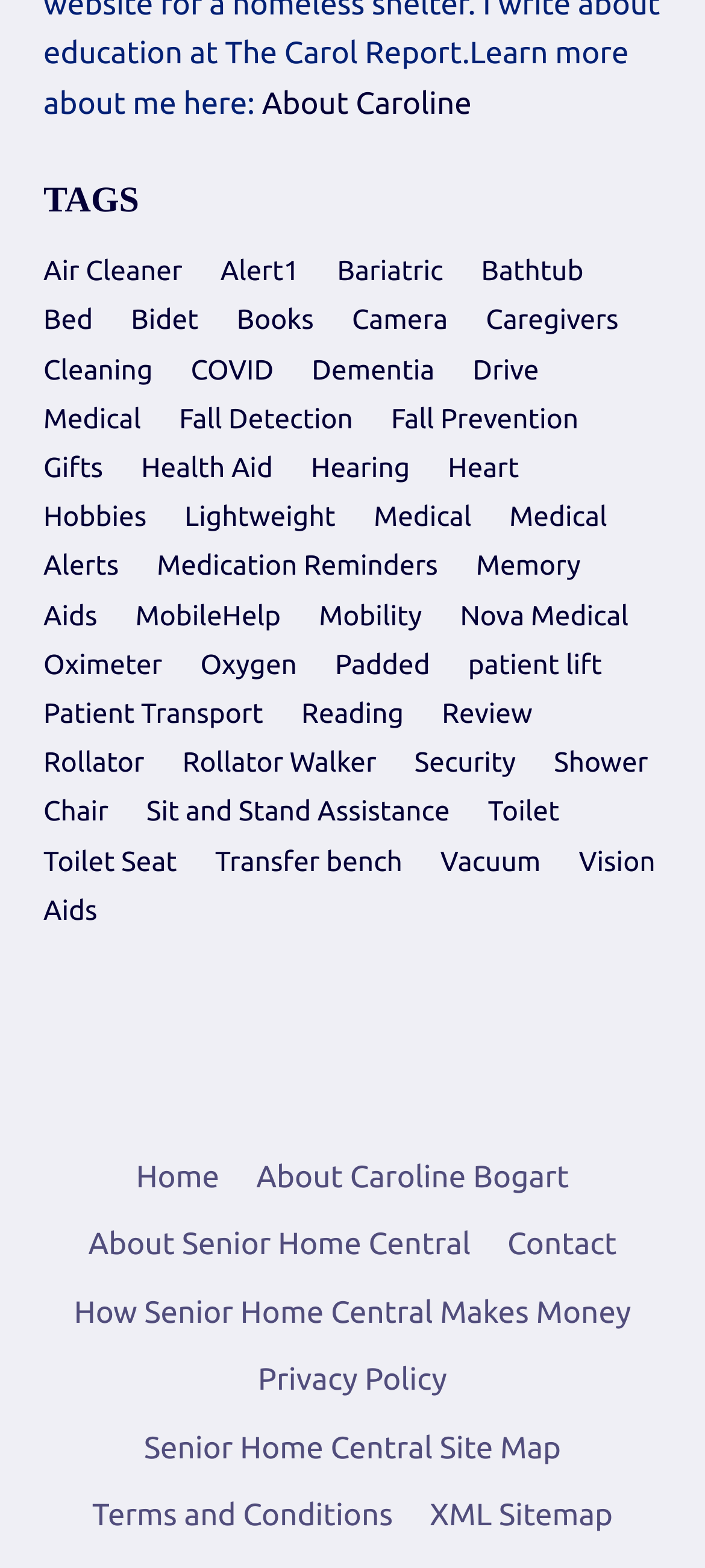Determine the bounding box coordinates of the clickable element to achieve the following action: 'Read about 'Dementia''. Provide the coordinates as four float values between 0 and 1, formatted as [left, top, right, bottom].

[0.442, 0.226, 0.66, 0.245]